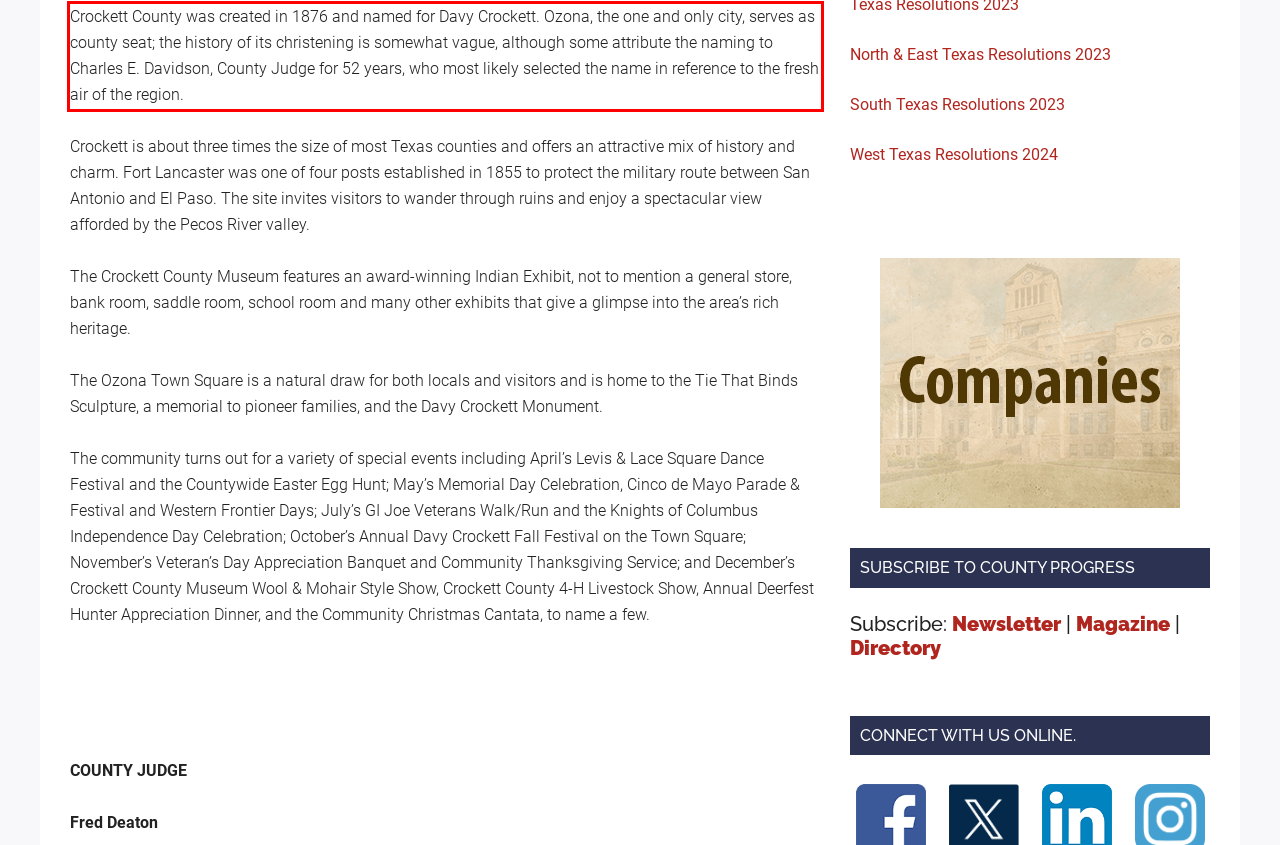Look at the provided screenshot of the webpage and perform OCR on the text within the red bounding box.

Crockett County was created in 1876 and named for Davy Crockett. Ozona, the one and only city, serves as county seat; the history of its christening is somewhat vague, although some attribute the naming to Charles E. Davidson, County Judge for 52 years, who most likely selected the name in reference to the fresh air of the region.